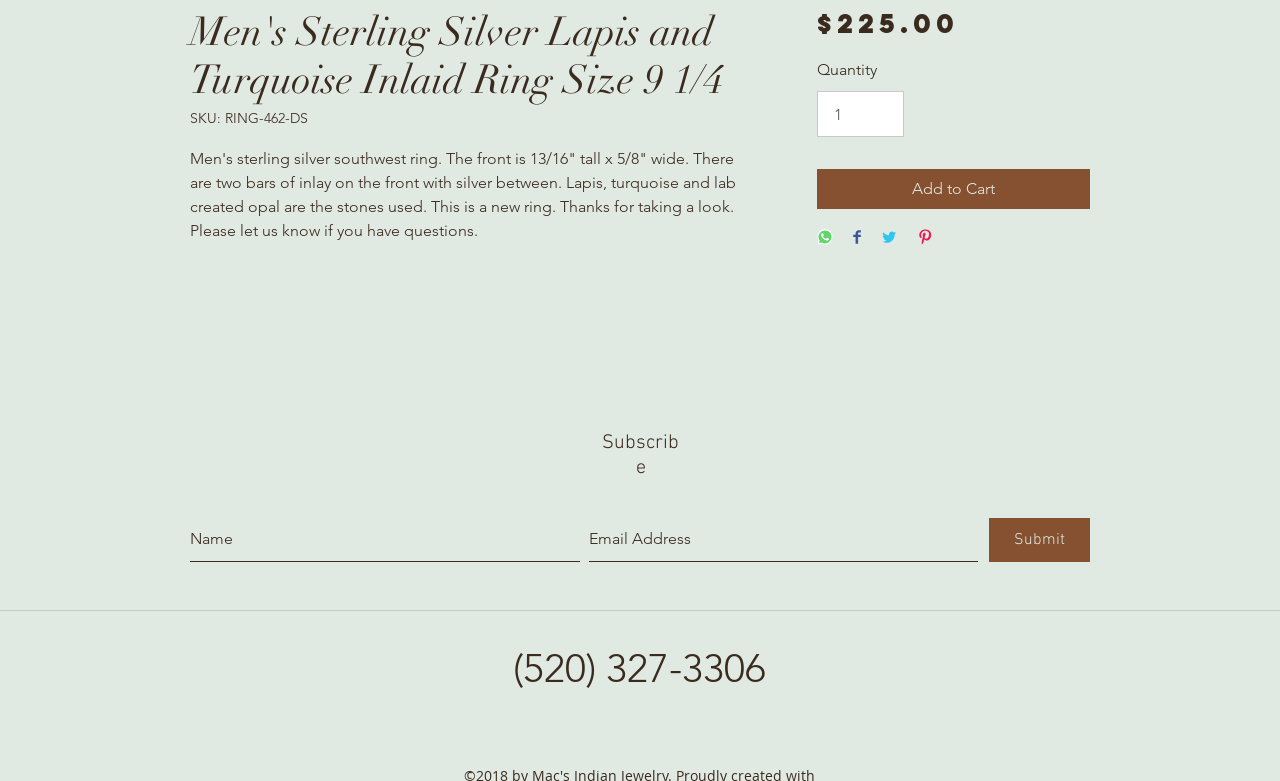Determine the bounding box coordinates in the format (top-left x, top-left y, bottom-right x, bottom-right y). Ensure all values are floating point numbers between 0 and 1. Identify the bounding box of the UI element described by: aria-label="Facebook - Black Circle"

[0.421, 0.895, 0.468, 0.972]